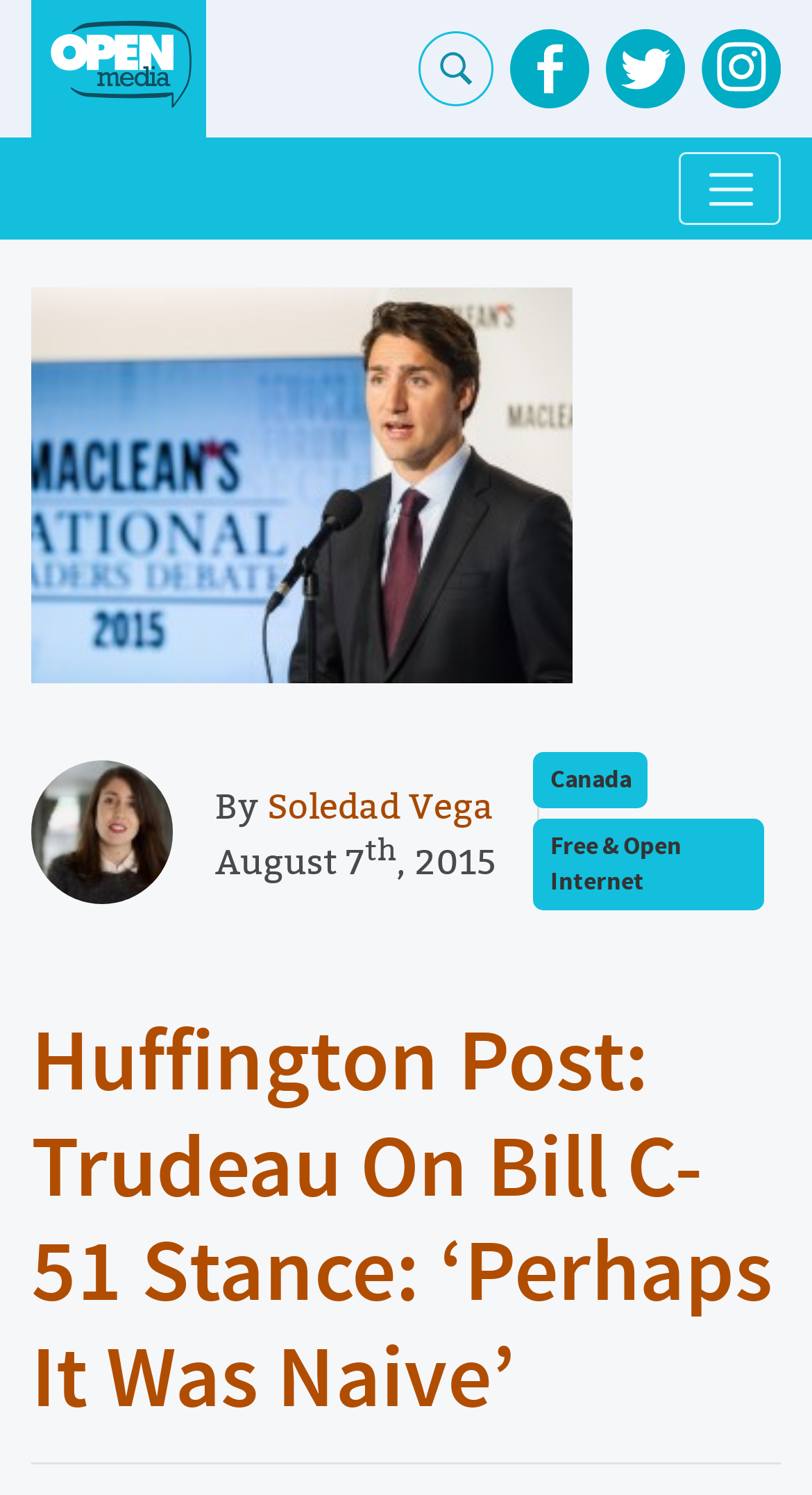Bounding box coordinates are specified in the format (top-left x, top-left y, bottom-right x, bottom-right y). All values are floating point numbers bounded between 0 and 1. Please provide the bounding box coordinate of the region this sentence describes: title="Search OpenMedia"

[0.515, 0.021, 0.608, 0.071]